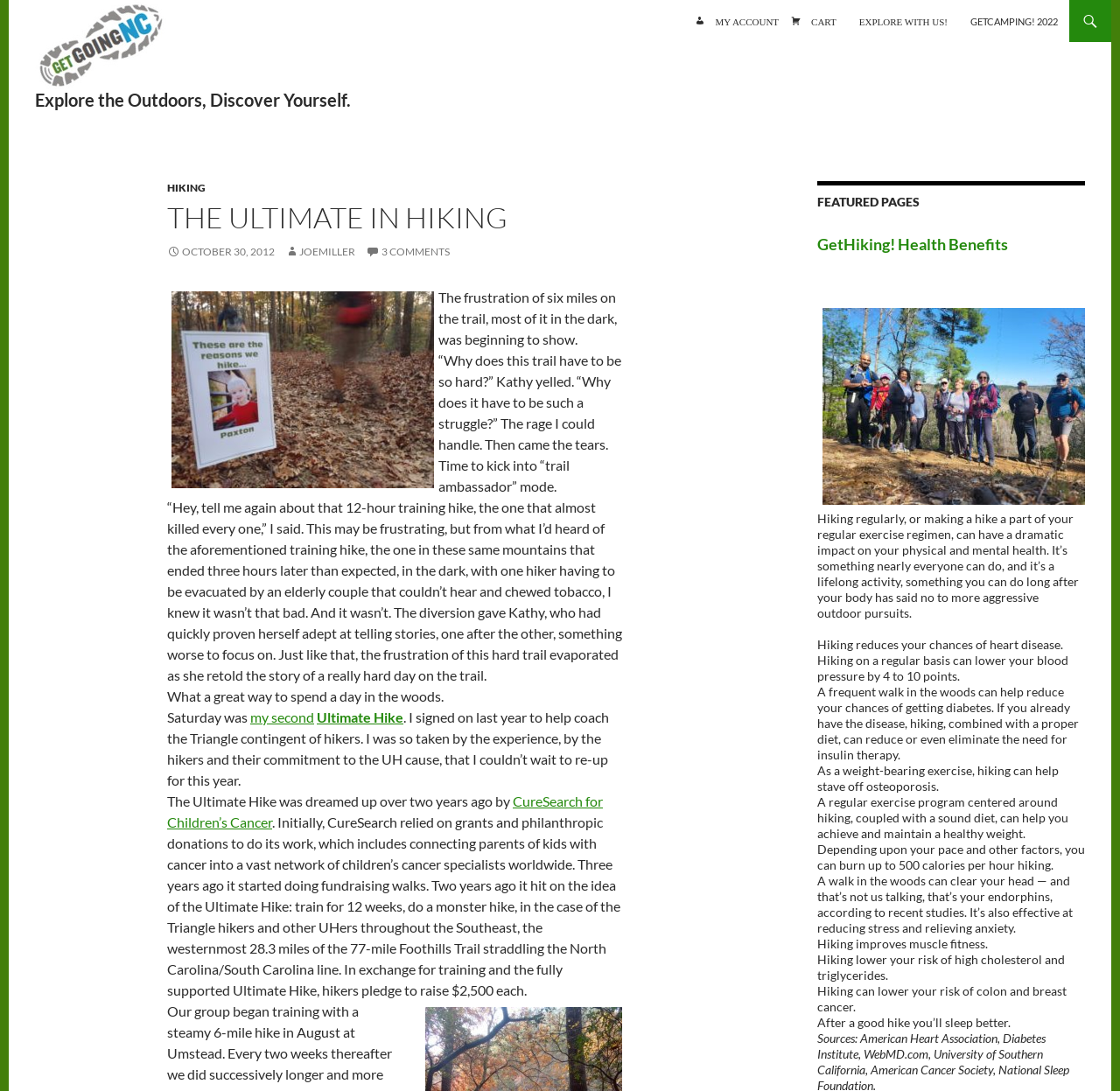Using the given description, provide the bounding box coordinates formatted as (top-left x, top-left y, bottom-right x, bottom-right y), with all values being floating point numbers between 0 and 1. Description: Web Development Assignment Help

None